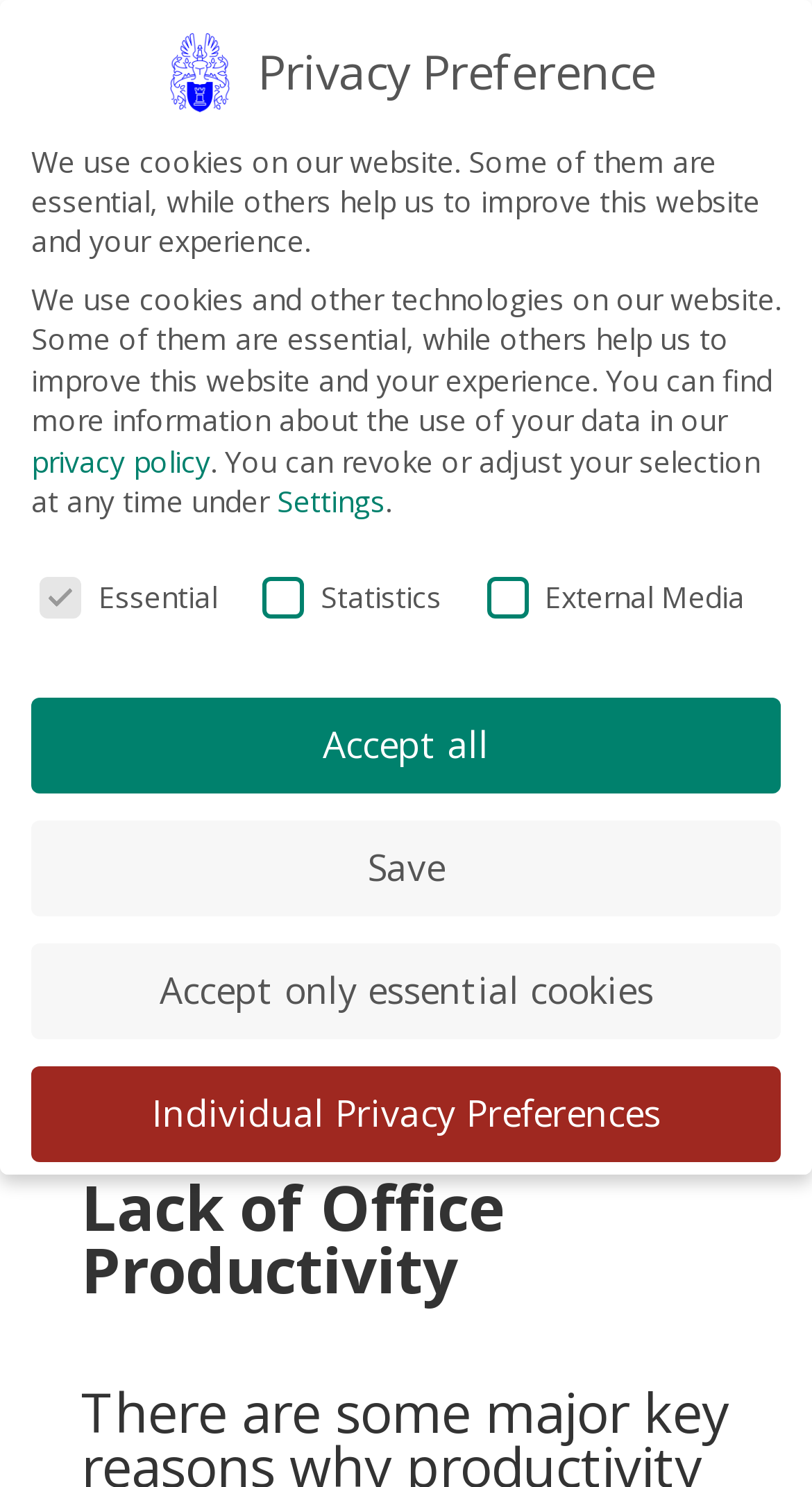Reply to the question below using a single word or brief phrase:
How many headings are on the webpage?

3